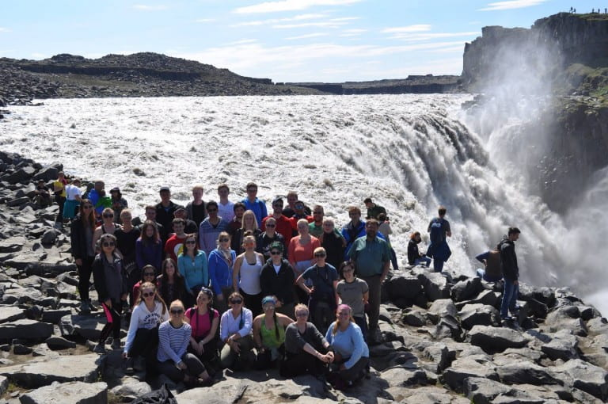Give a one-word or one-phrase response to the question: 
What is above the students in the image?

Beautiful blue sky